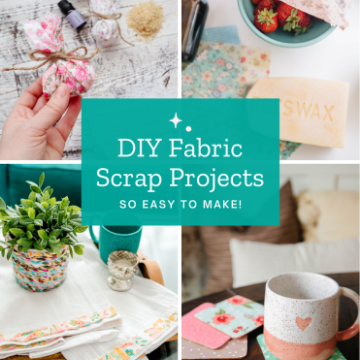What is labeled 'SWAX' in the top-right?
Using the image, provide a concise answer in one word or a short phrase.

bar of soap